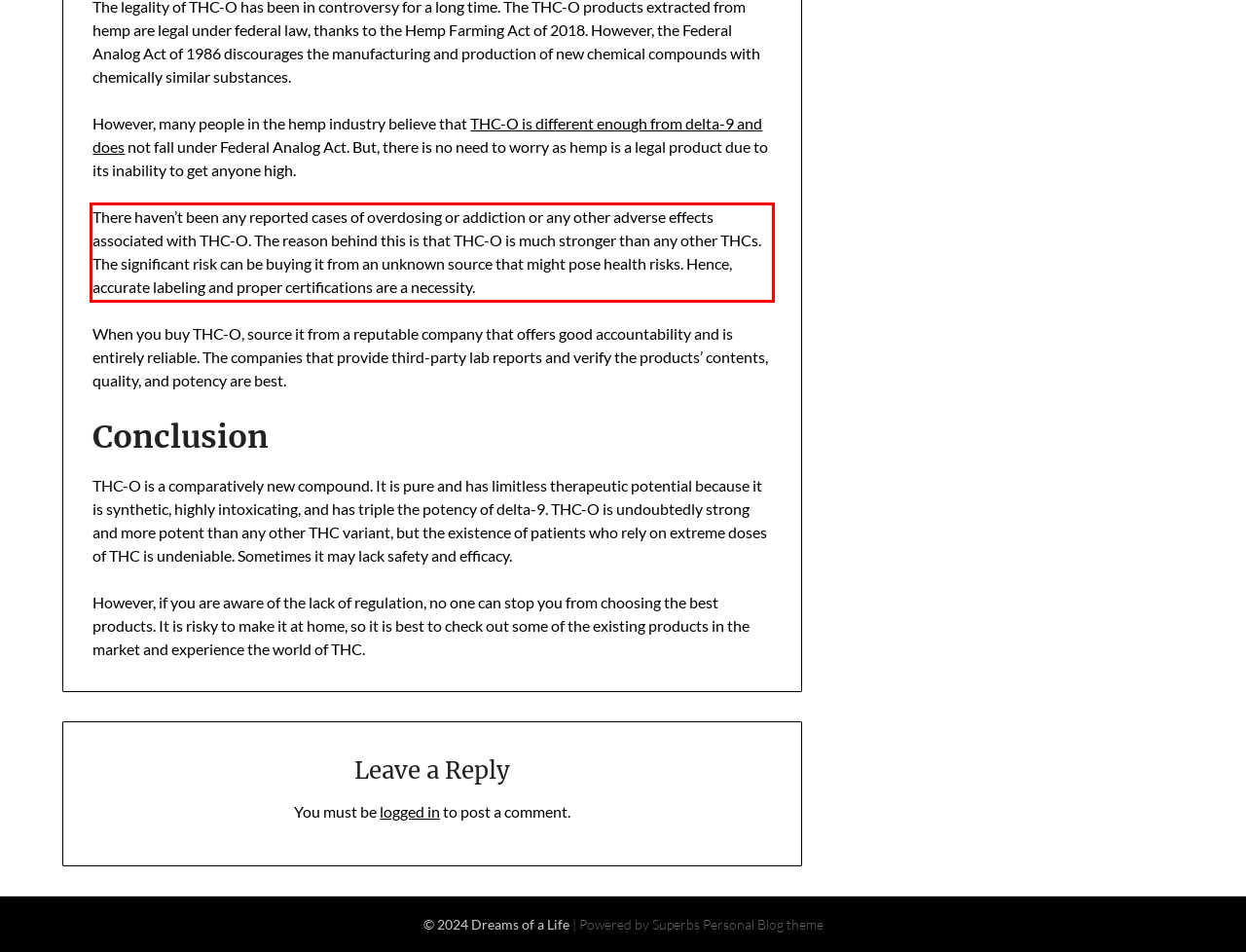Analyze the screenshot of the webpage and extract the text from the UI element that is inside the red bounding box.

There haven’t been any reported cases of overdosing or addiction or any other adverse effects associated with THC-O. The reason behind this is that THC-O is much stronger than any other THCs. The significant risk can be buying it from an unknown source that might pose health risks. Hence, accurate labeling and proper certifications are a necessity.